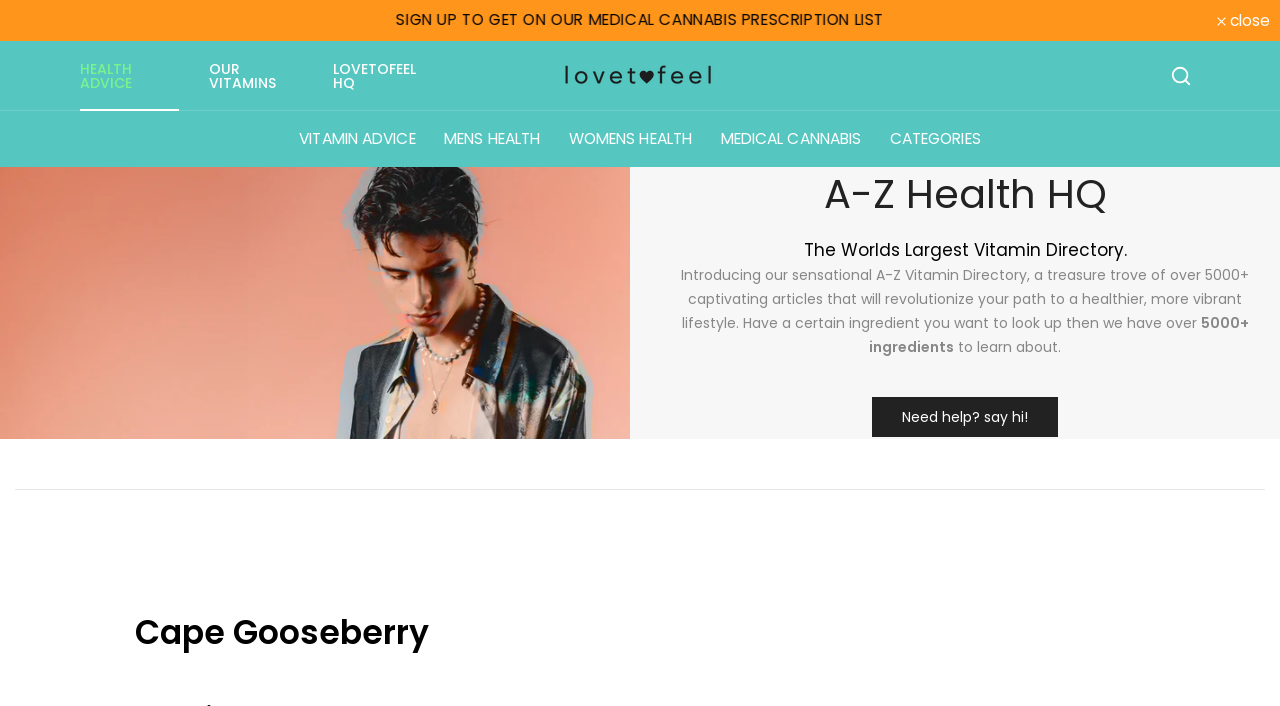Can you find the bounding box coordinates of the area I should click to execute the following instruction: "Visit the health advice page"?

[0.051, 0.058, 0.152, 0.157]